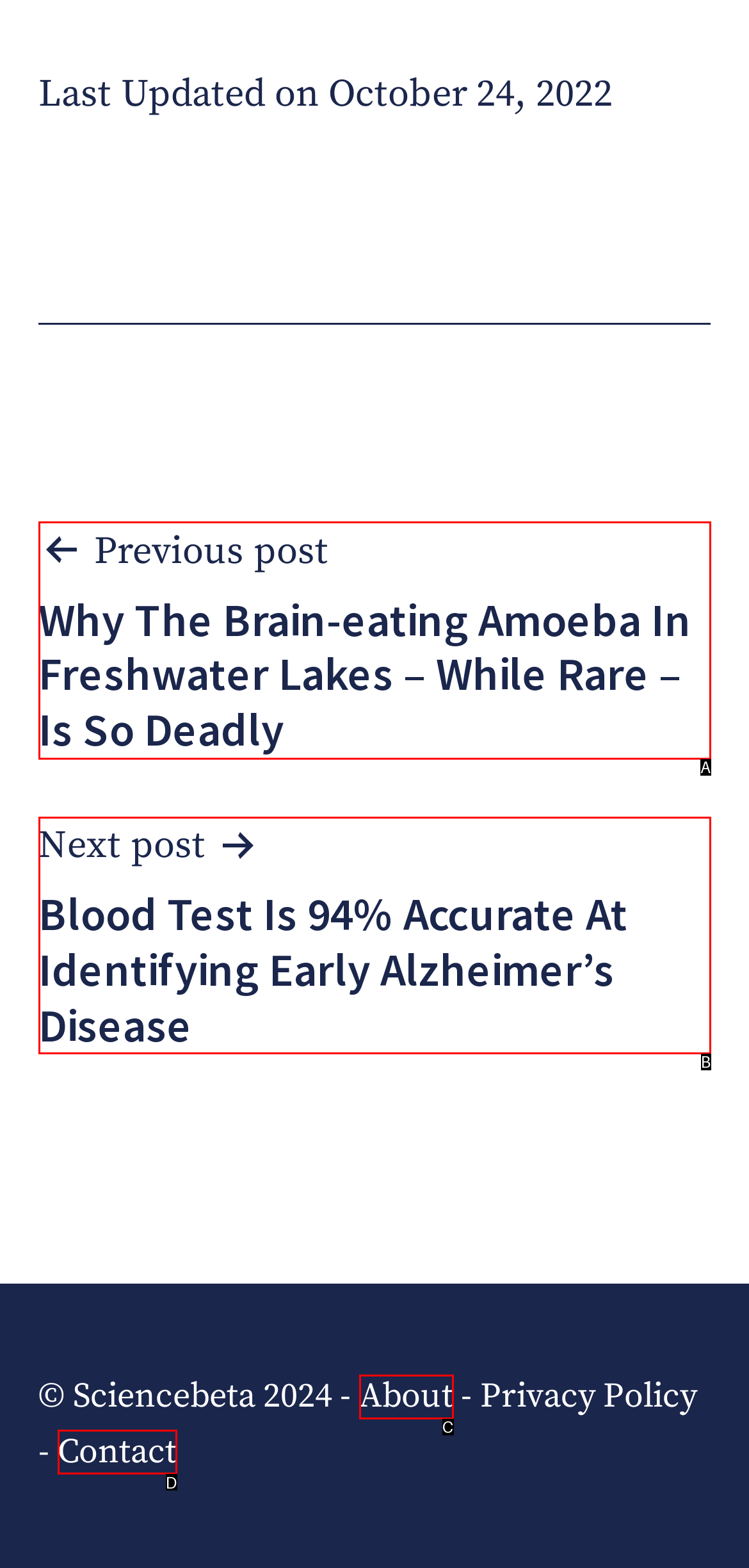Select the letter from the given choices that aligns best with the description: About. Reply with the specific letter only.

C